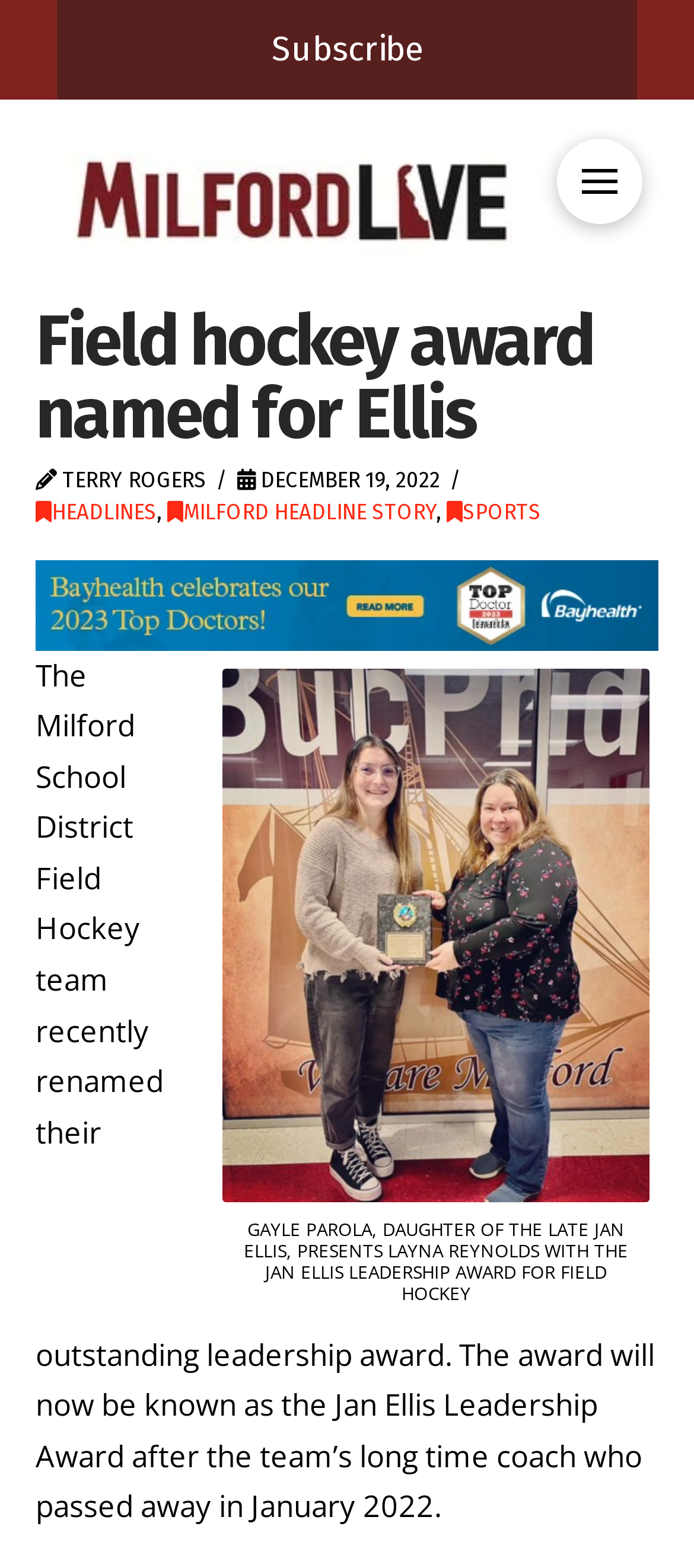Identify the bounding box coordinates for the UI element described as follows: Sports. Use the format (top-left x, top-left y, bottom-right x, bottom-right y) and ensure all values are floating point numbers between 0 and 1.

[0.644, 0.319, 0.779, 0.335]